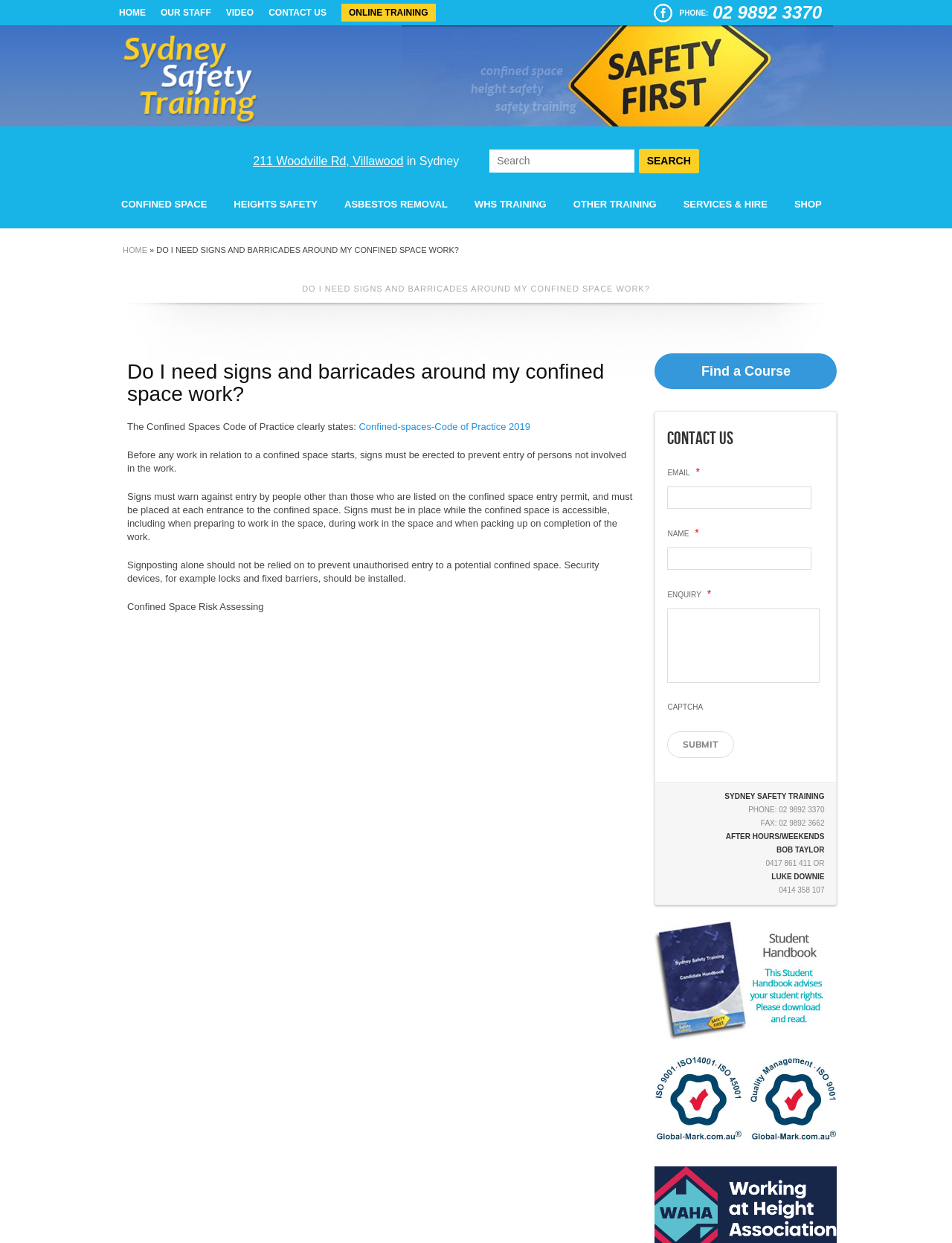Answer in one word or a short phrase: 
What is the name of the road where Sydney Safety Training is located?

Woodville Rd